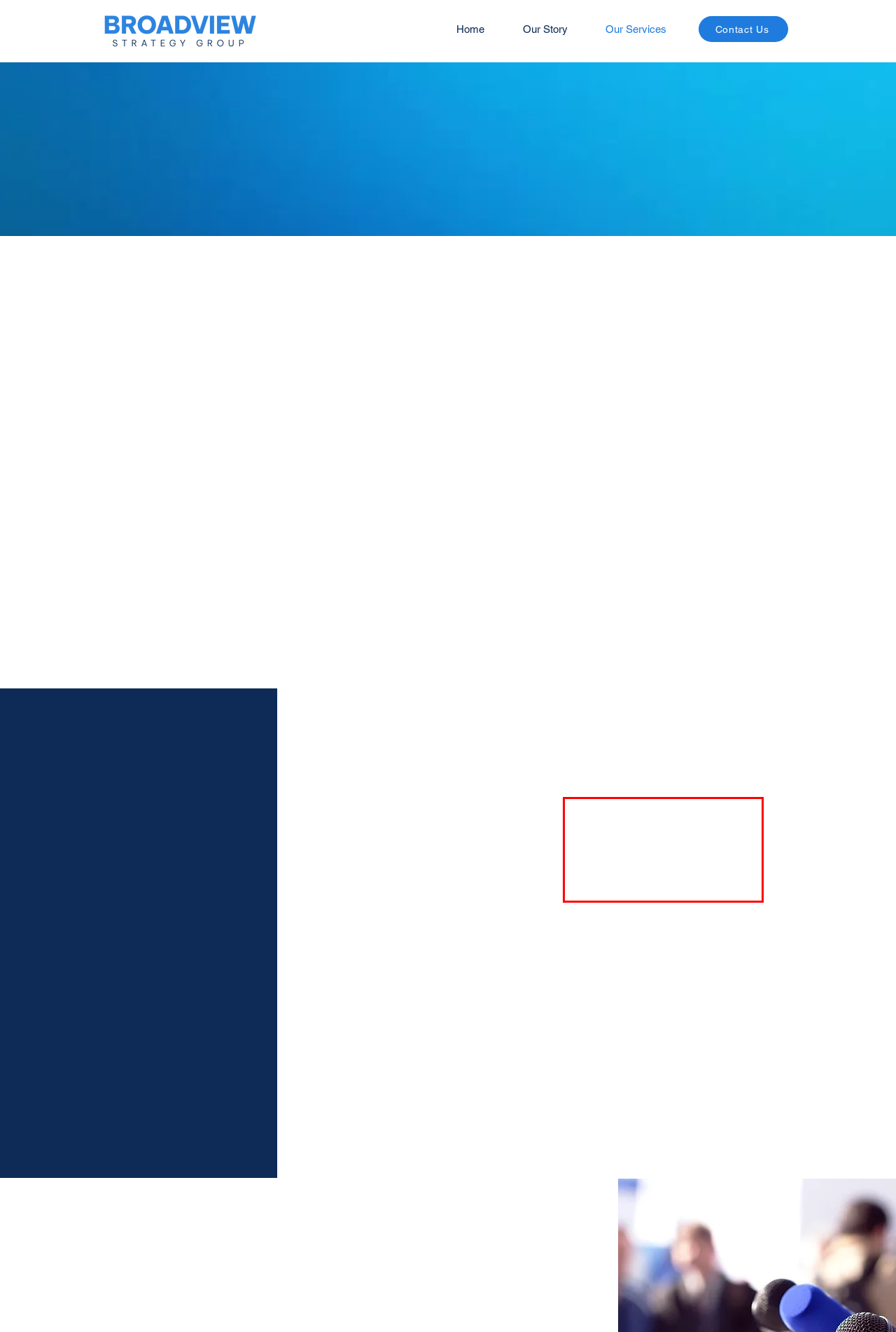Please use OCR to extract the text content from the red bounding box in the provided webpage screenshot.

Leveraging our in-house PR expertise, we craft compelling messages and secure extensive media coverage, significantly boosting your campaign's visibility and influence.